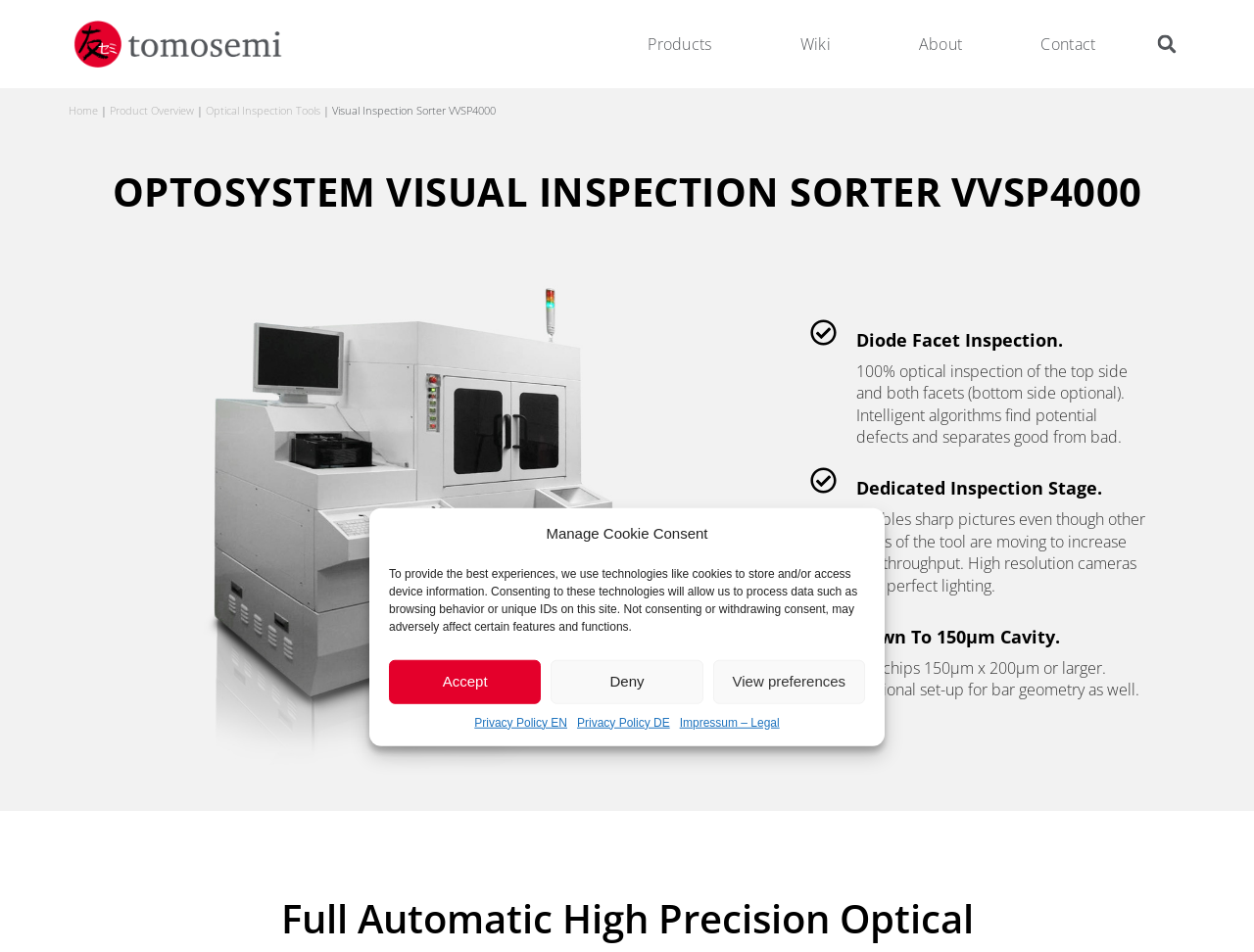What is the purpose of the dedicated inspection stage? Observe the screenshot and provide a one-word or short phrase answer.

To take sharp pictures